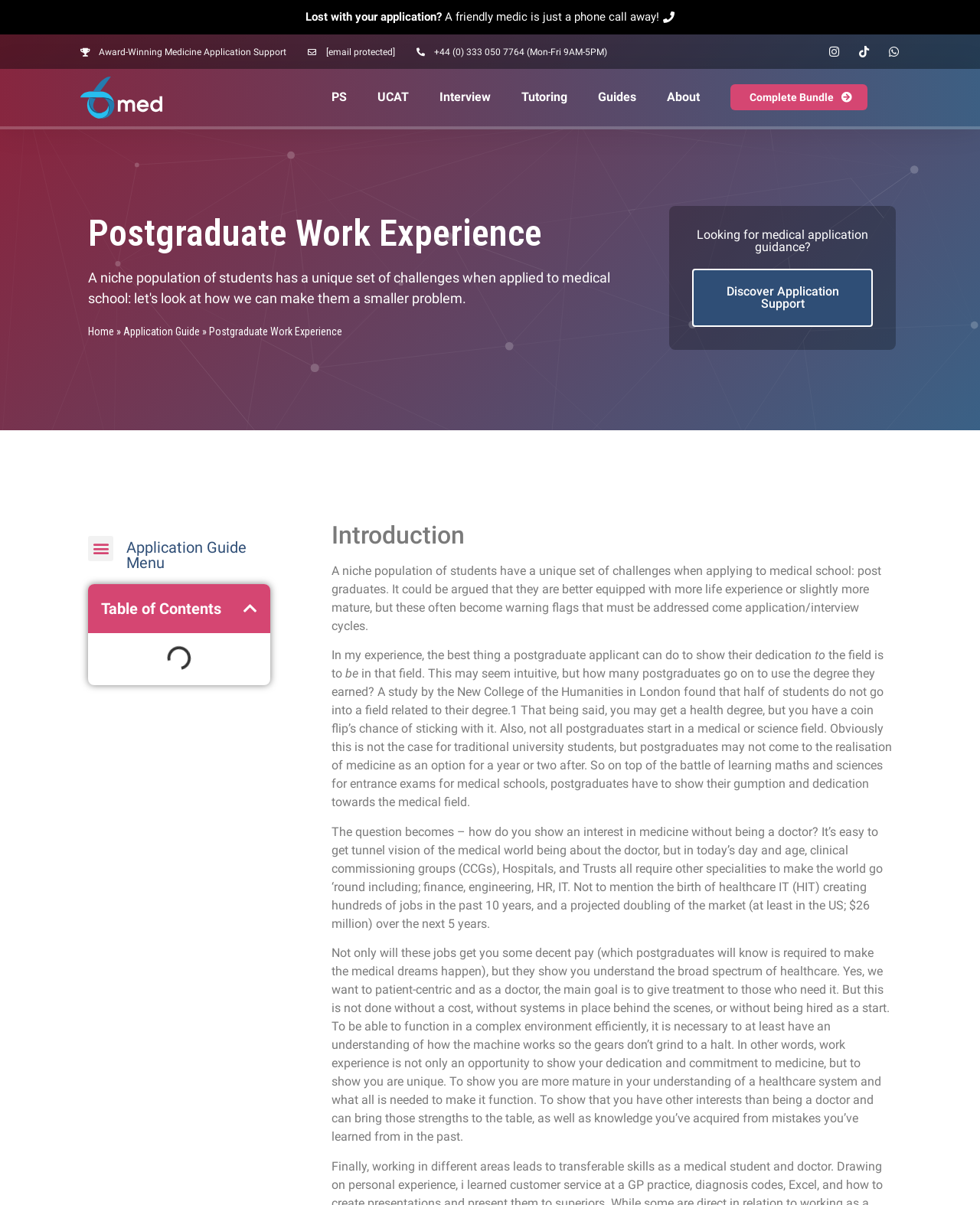Using the provided element description, identify the bounding box coordinates as (top-left x, top-left y, bottom-right x, bottom-right y). Ensure all values are between 0 and 1. Description: About

[0.68, 0.073, 0.745, 0.089]